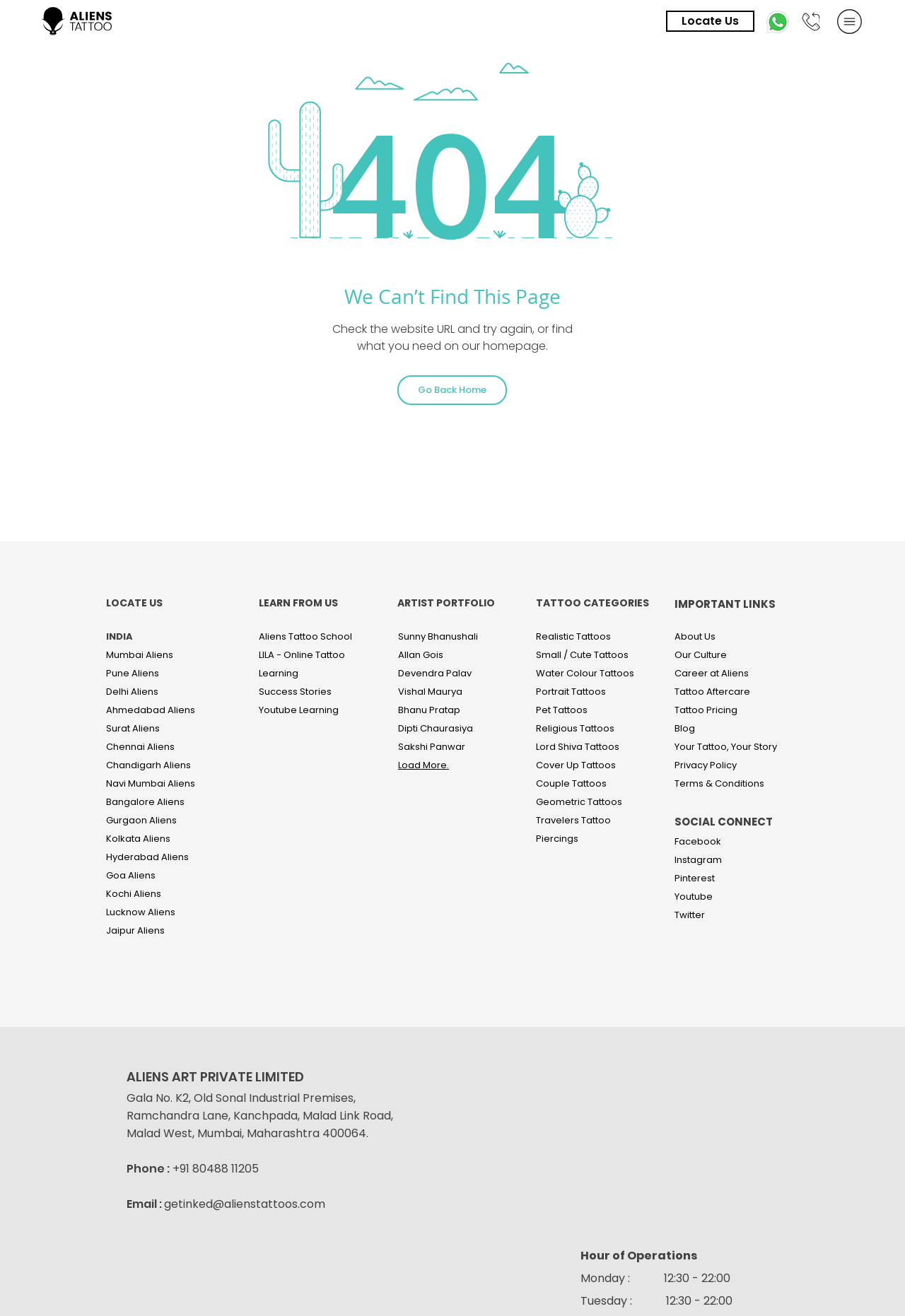Please predict the bounding box coordinates of the element's region where a click is necessary to complete the following instruction: "Call Aliens Tattoo". The coordinates should be represented by four float numbers between 0 and 1, i.e., [left, top, right, bottom].

[0.884, 0.008, 0.909, 0.025]